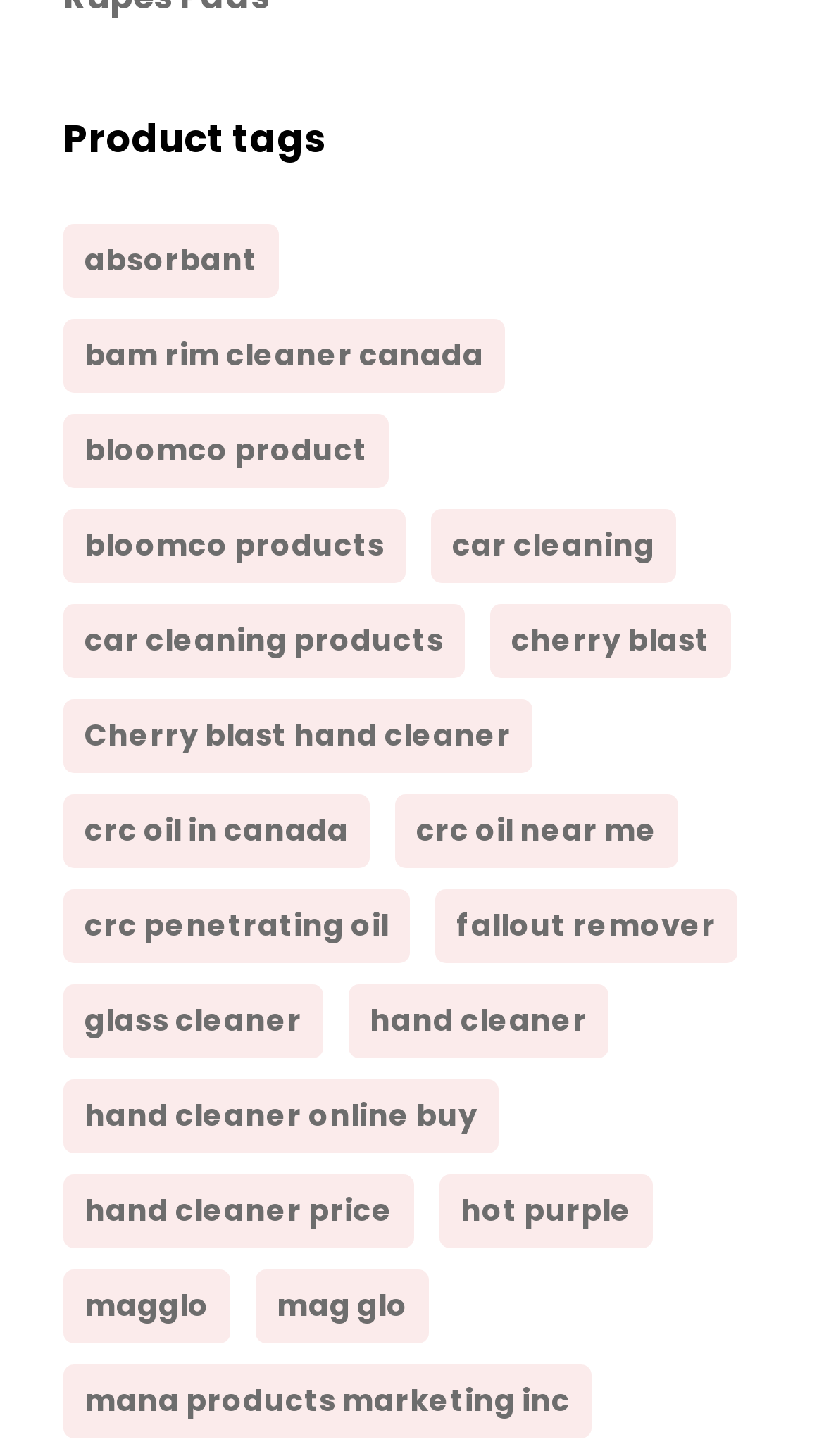How many product tags are listed?
Your answer should be a single word or phrase derived from the screenshot.

18